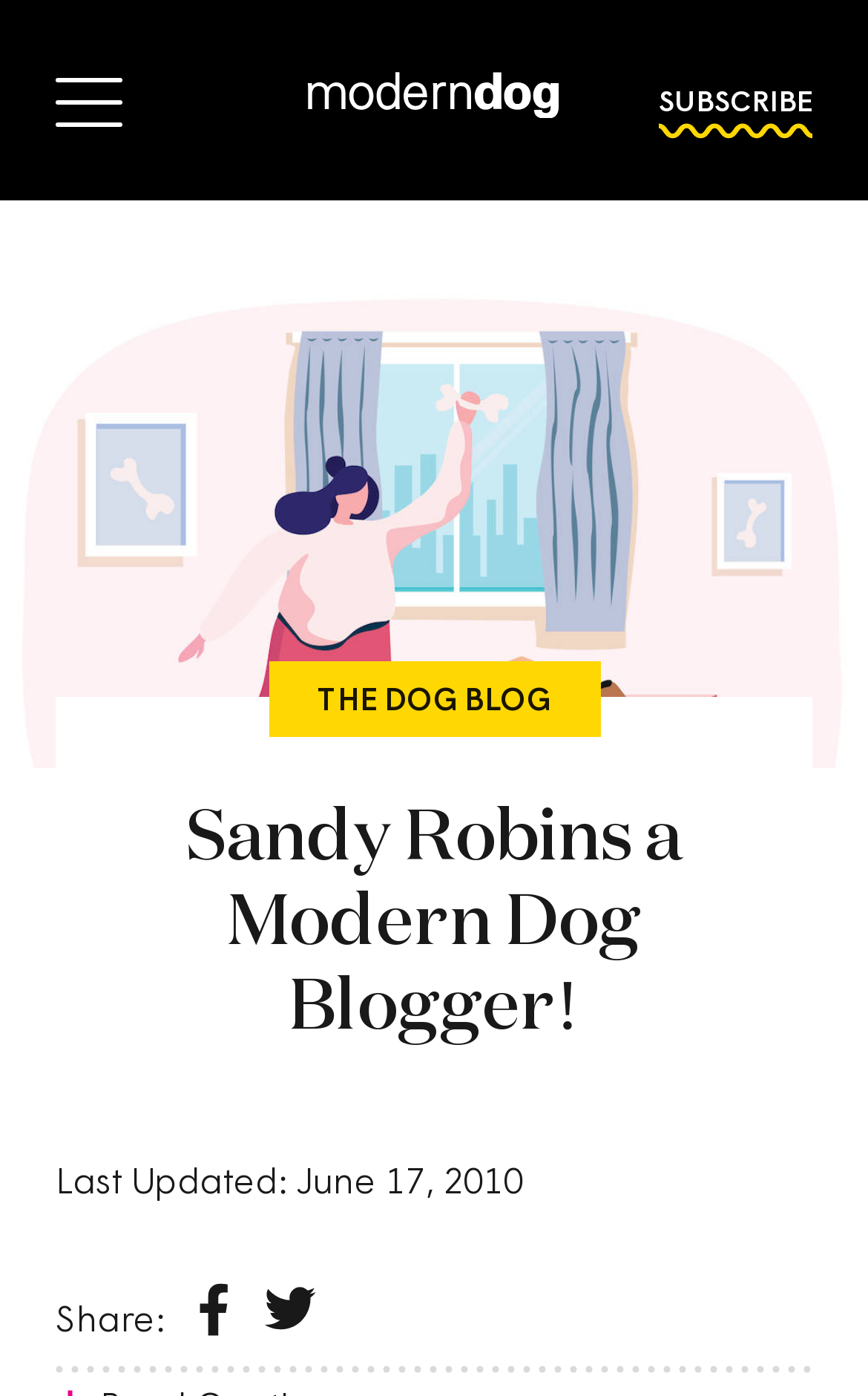Look at the image and answer the question in detail:
What is the name of the blogger?

The name of the blogger can be found in the heading element 'Sandy Robins a Modern Dog Blogger!' which is located at the top of the webpage, indicating that the webpage is about Sandy Robins, a blogger for Modern Dog Magazine.